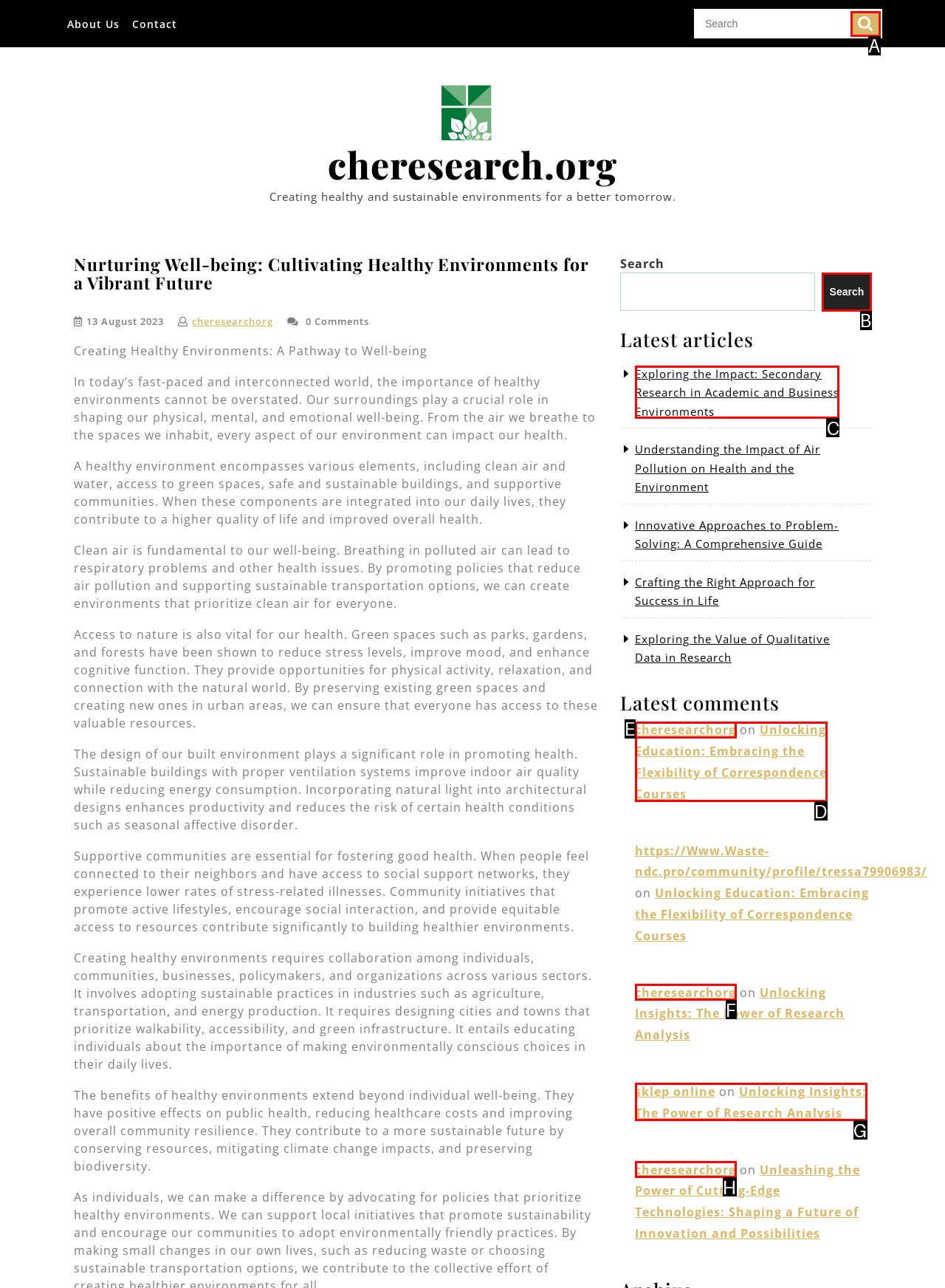Identify which HTML element to click to fulfill the following task: Read the latest article. Provide your response using the letter of the correct choice.

C